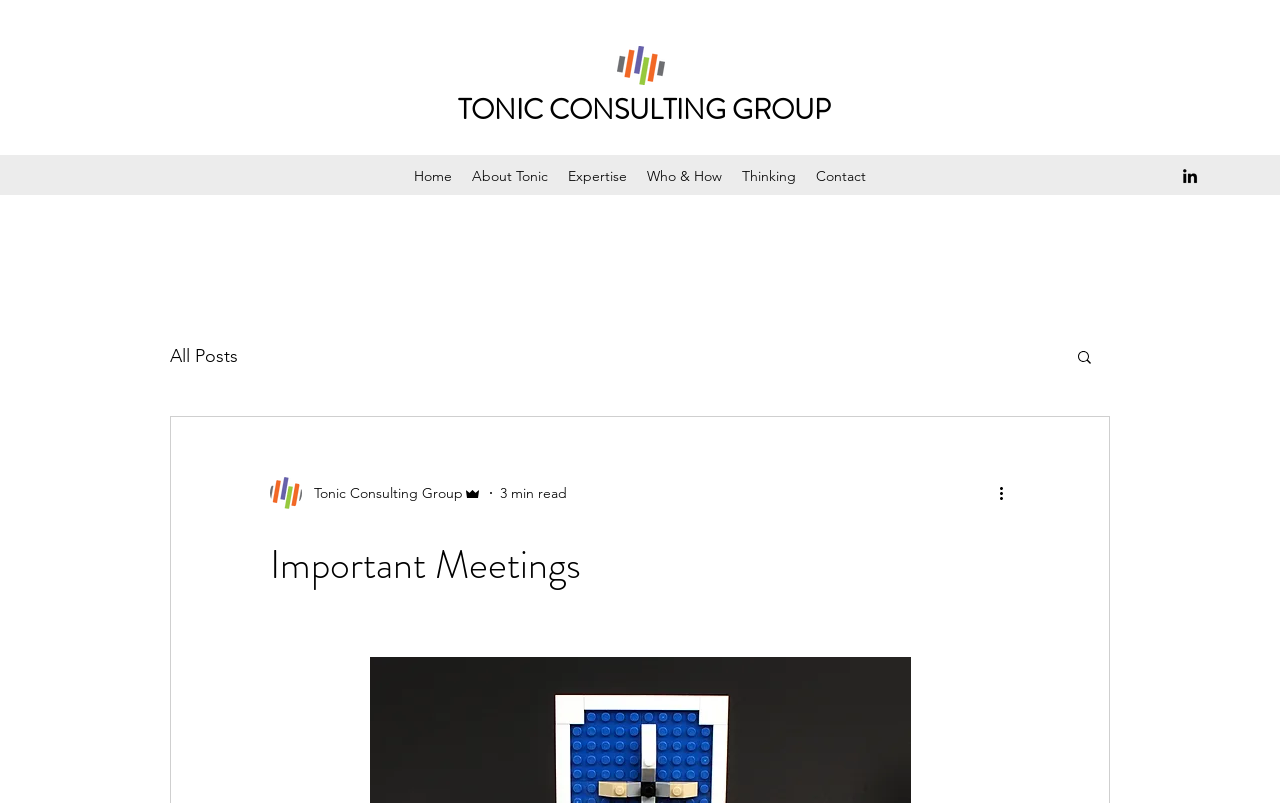Is there a search function on the webpage?
Could you answer the question in a detailed manner, providing as much information as possible?

I found the answer by looking at the button with the text 'Search' which is located at the top right of the webpage.